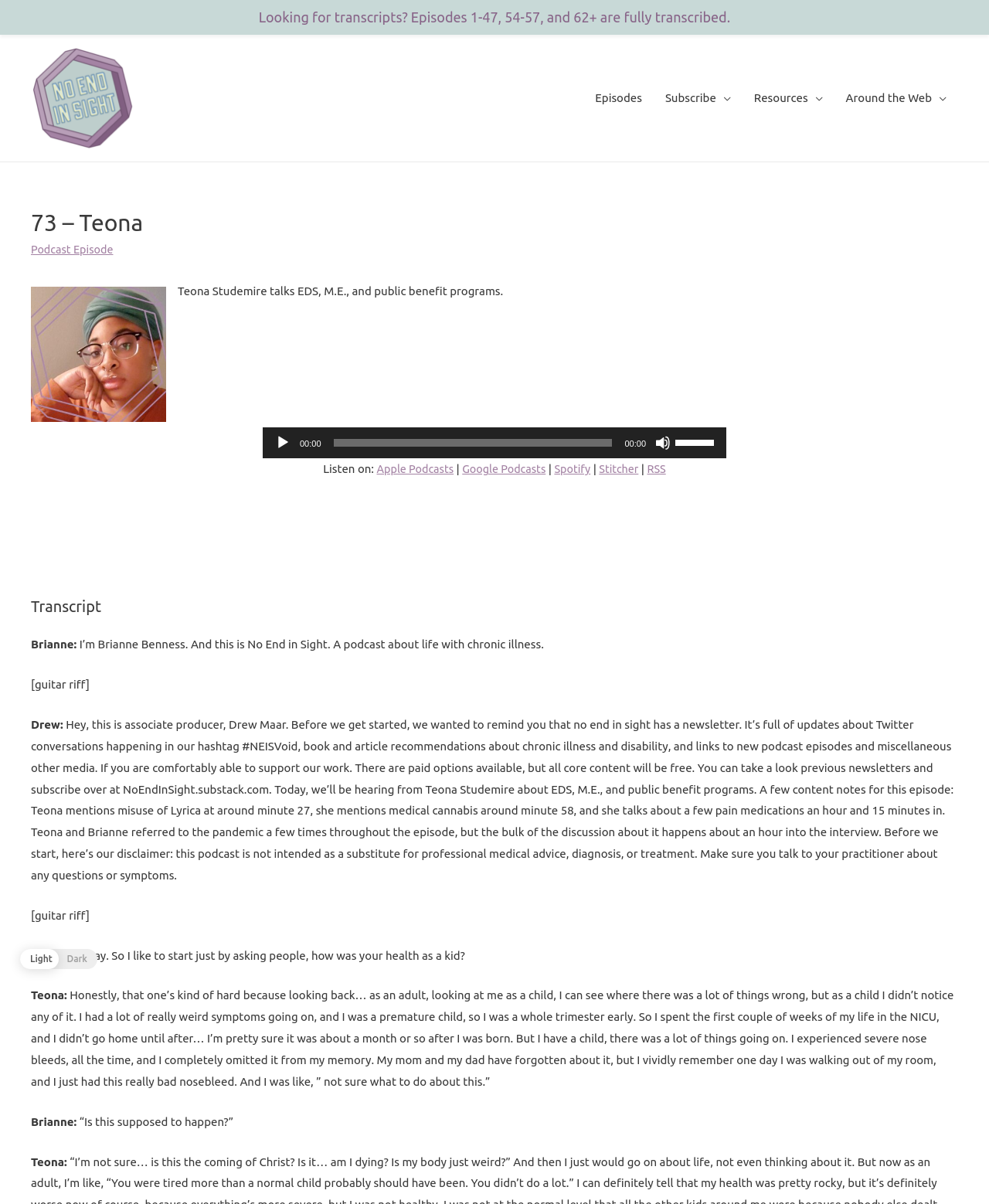Reply to the question with a brief word or phrase: What is the text above the audio player?

Audio Player